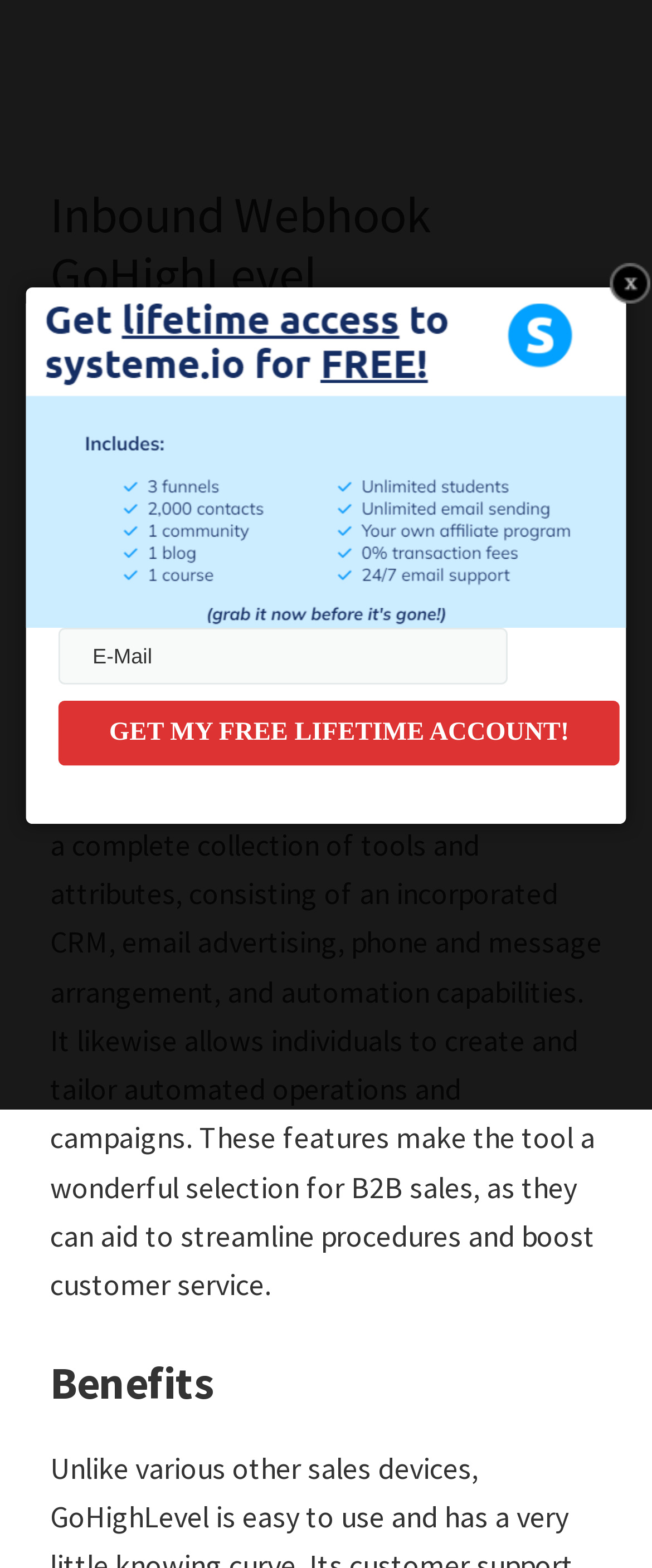What can be created with GoHighLevel?
Analyze the image and deliver a detailed answer to the question.

The webpage states that GoHighLevel allows individuals to create and customize automated operations and campaigns, indicating that it is a tool for creating automated workflows.